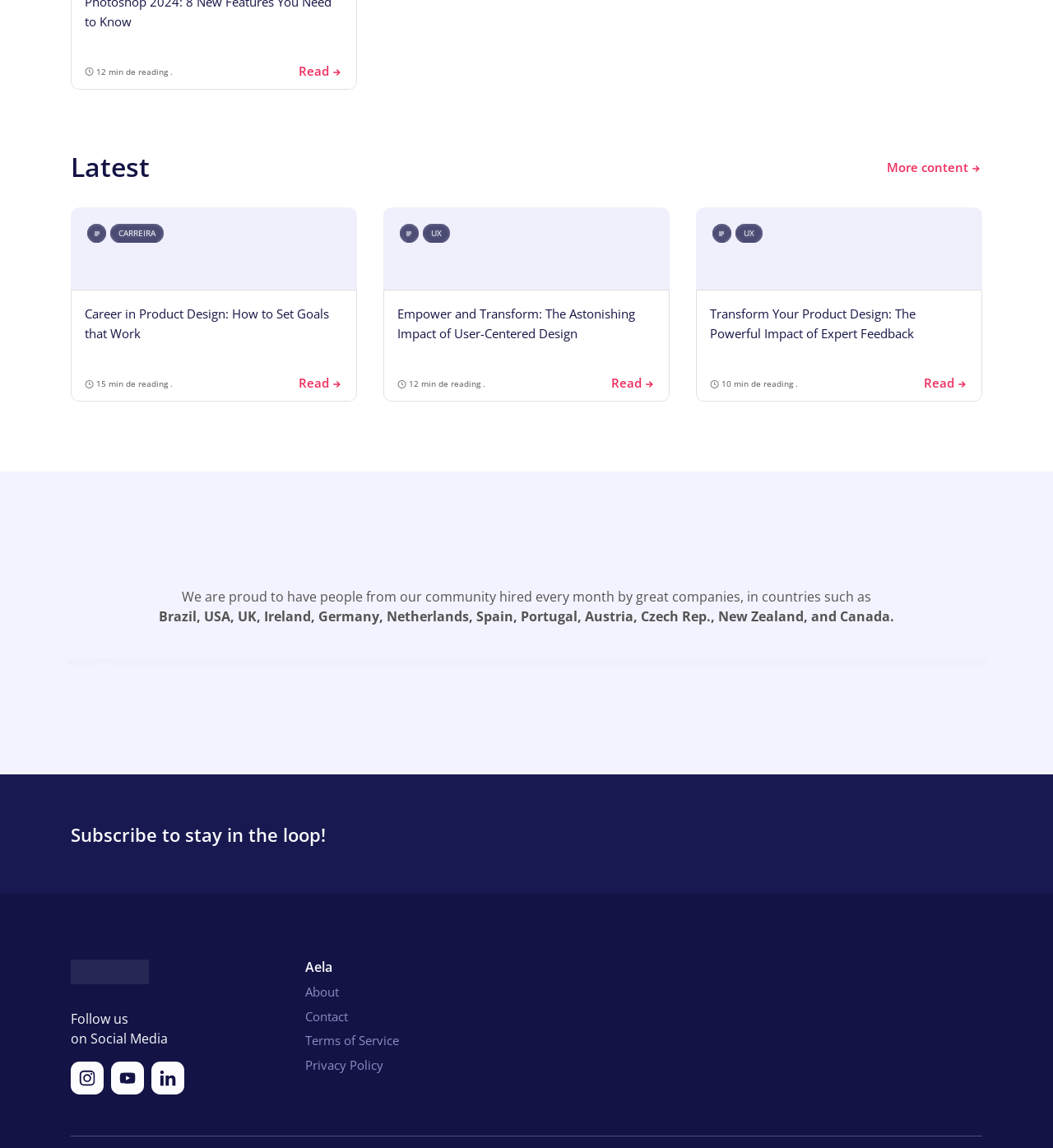Given the element description "parent_node: Follow us aria-label="Youtube aelabrasil"" in the screenshot, predict the bounding box coordinates of that UI element.

[0.105, 0.93, 0.144, 0.945]